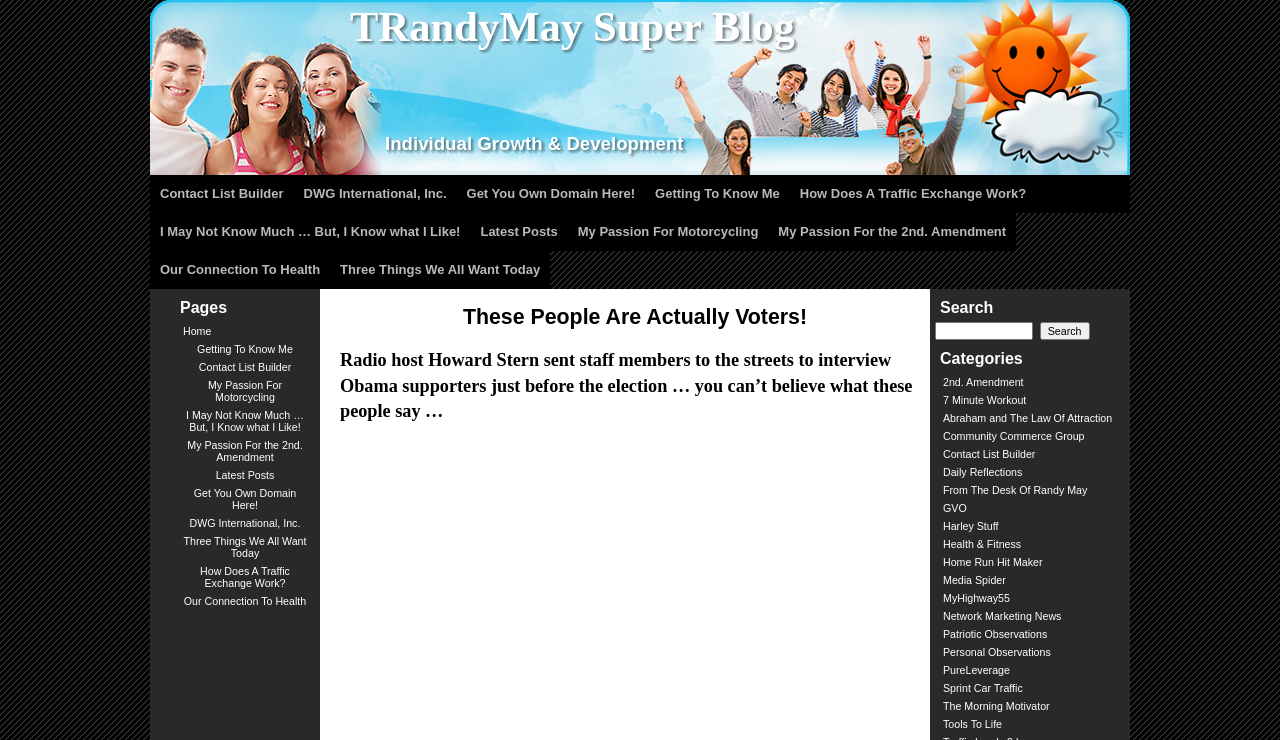Determine the bounding box coordinates of the section I need to click to execute the following instruction: "Read about Individual Growth & Development". Provide the coordinates as four float numbers between 0 and 1, i.e., [left, top, right, bottom].

[0.301, 0.18, 0.534, 0.209]